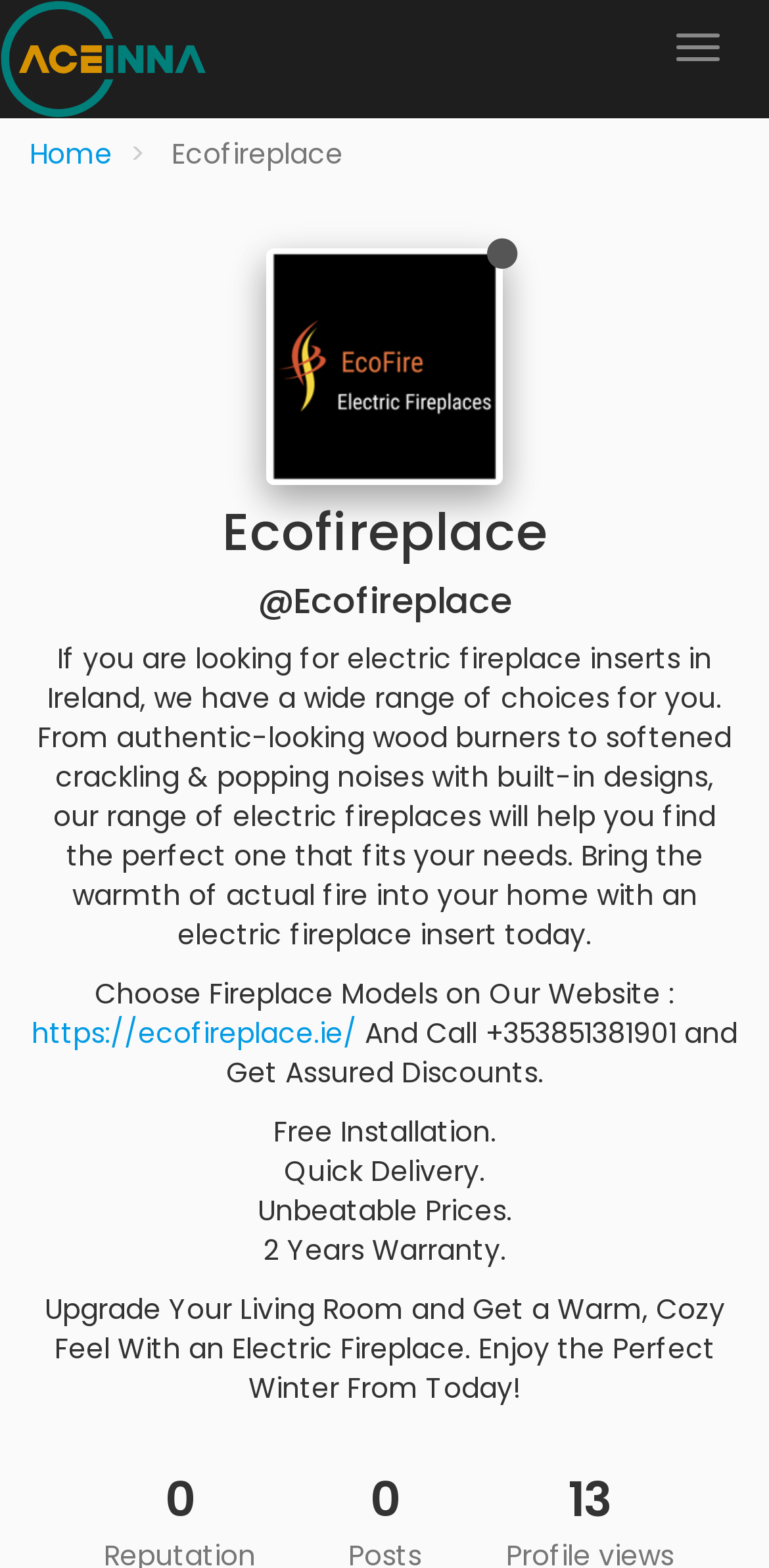Can you give a comprehensive explanation to the question given the content of the image?
What is the benefit of purchasing from this website?

One of the benefits of purchasing from this website is free installation, as mentioned in the StaticText element at coordinates [0.355, 0.71, 0.645, 0.735]. Other benefits mentioned on the website include quick delivery, unbeatable prices, and a 2-year warranty.